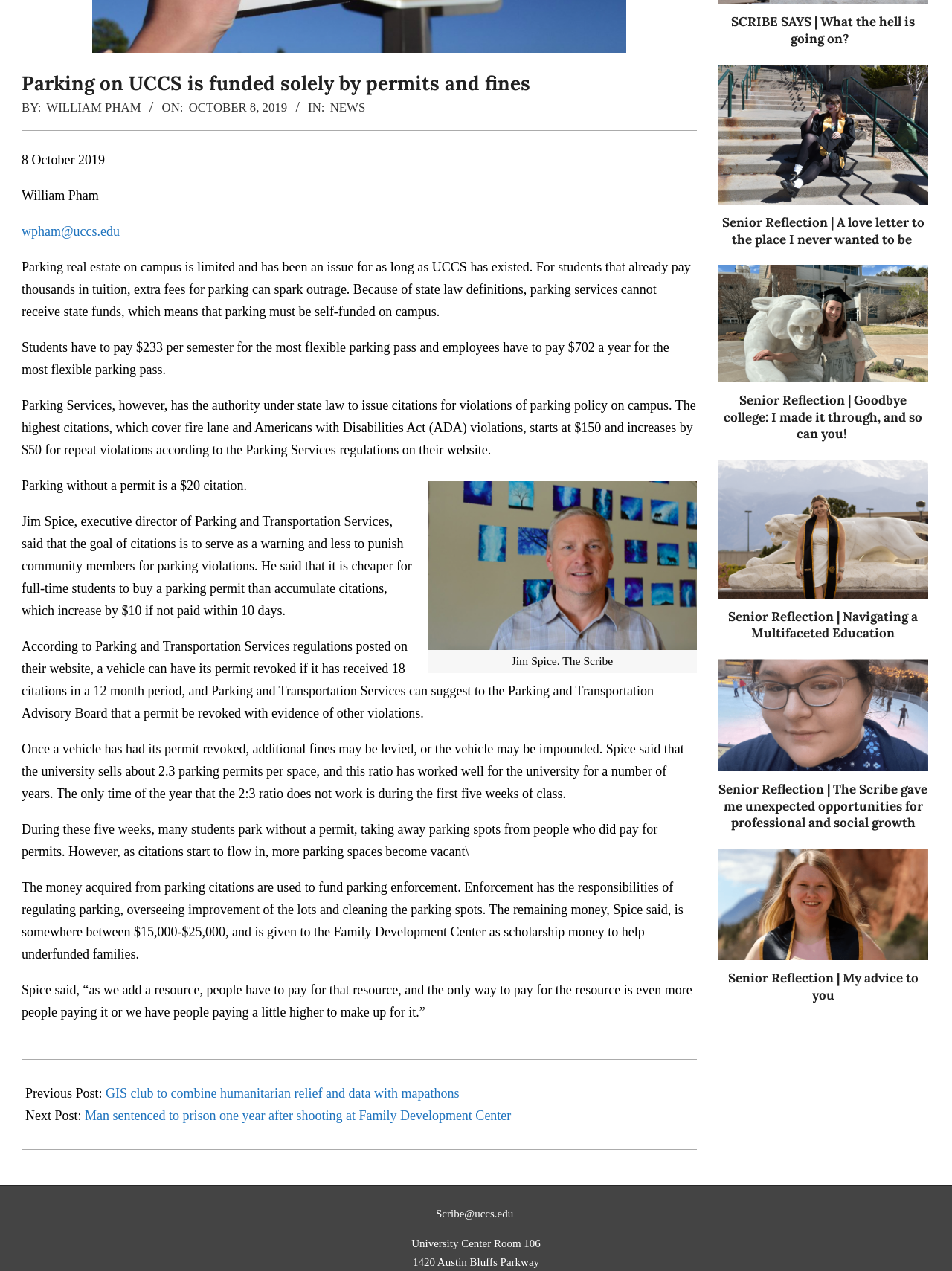Determine the bounding box coordinates (top-left x, top-left y, bottom-right x, bottom-right y) of the UI element described in the following text: William Pham

[0.049, 0.079, 0.151, 0.09]